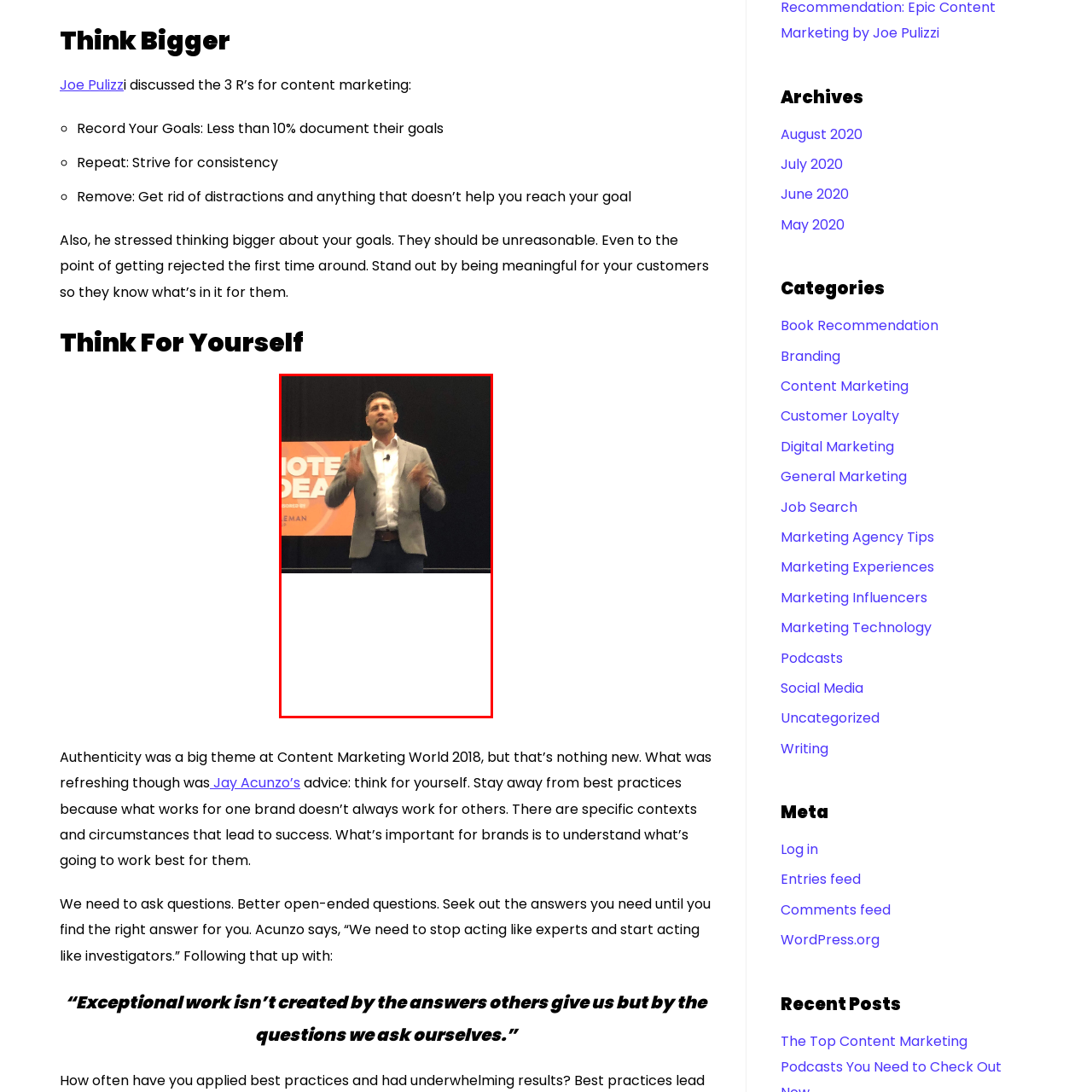What is written on the banner?
Please interpret the image highlighted by the red bounding box and offer a detailed explanation based on what you observe visually.

The large orange banner in the background of the image prominently displays the phrase 'NOTE IDEAS', which suggests the theme or focus of the session, likely encouraging attendees to think innovatively about their marketing strategies.